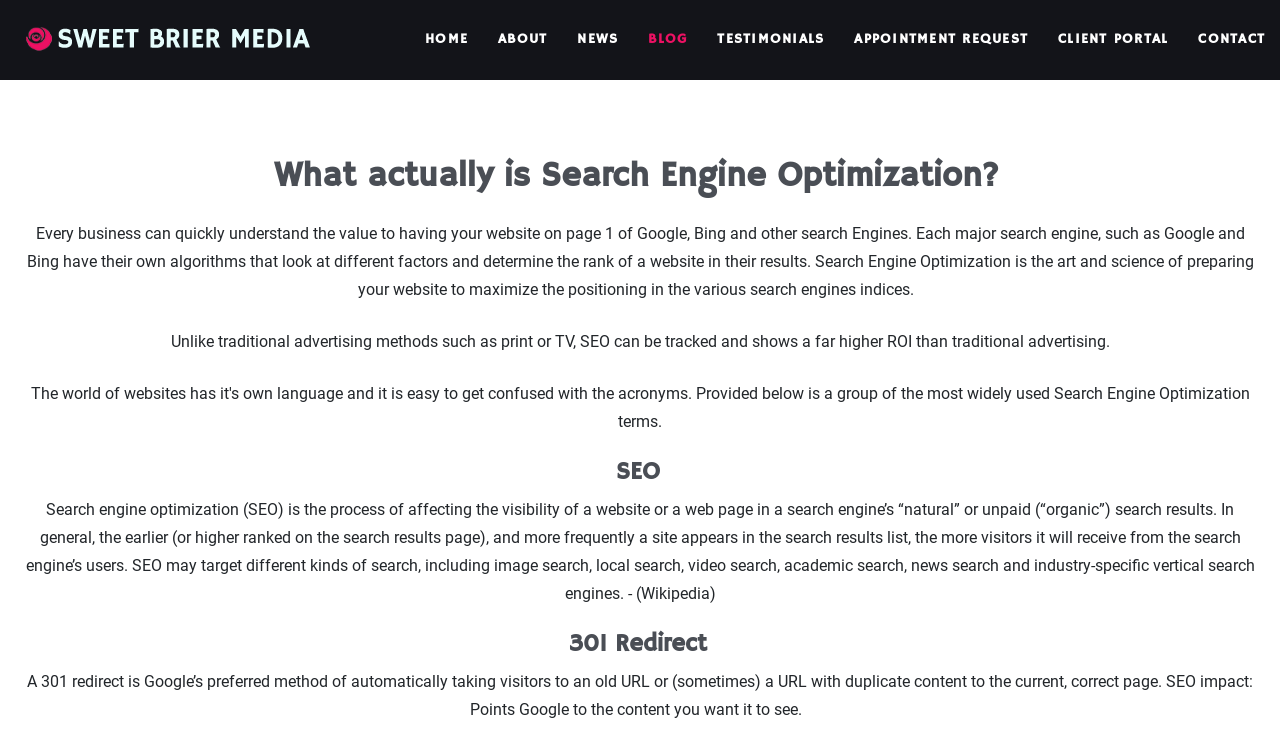Locate the bounding box coordinates of the clickable element to fulfill the following instruction: "Search for games or creators". Provide the coordinates as four float numbers between 0 and 1 in the format [left, top, right, bottom].

None